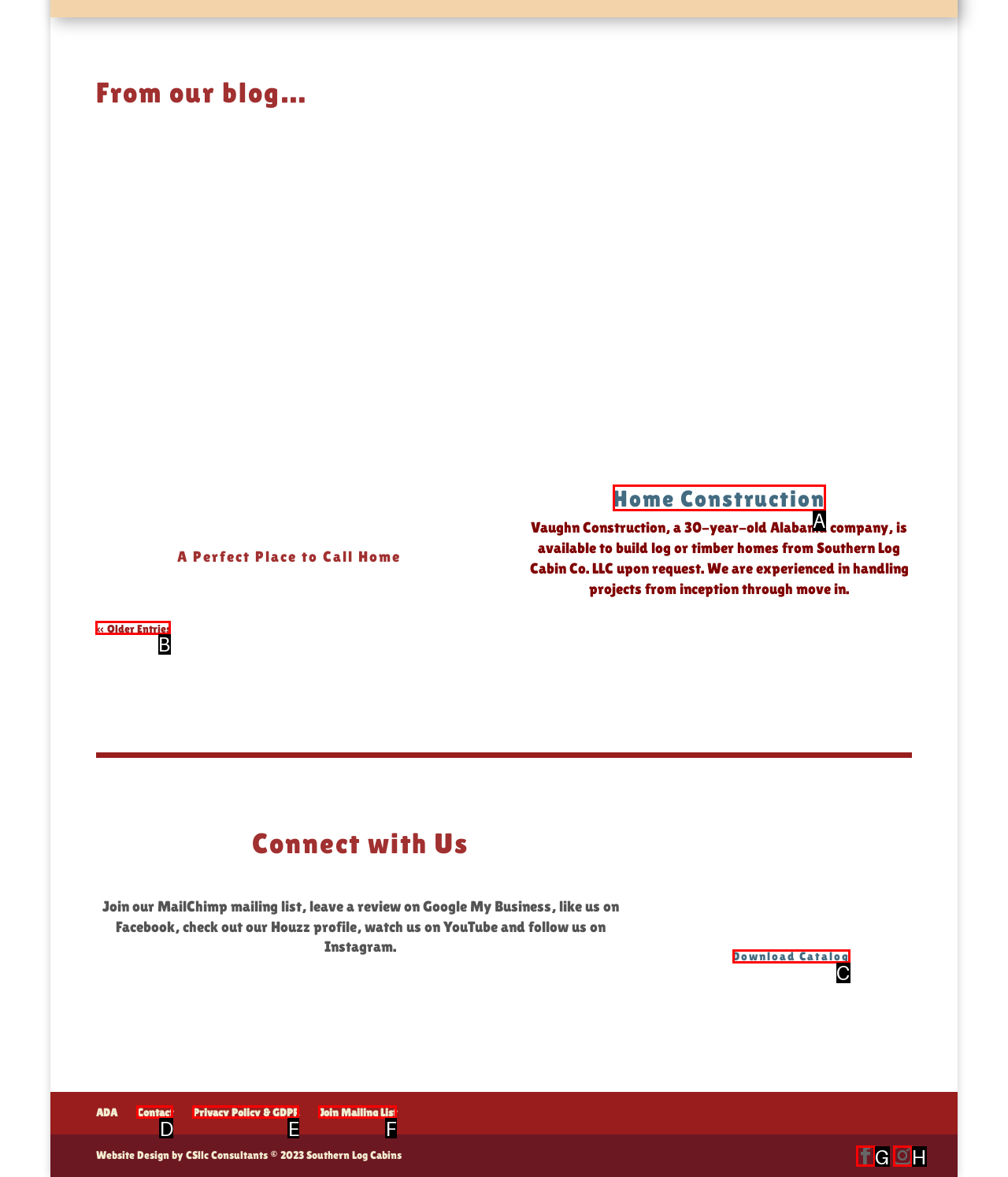Indicate which red-bounded element should be clicked to perform the task: Go to the next page Answer with the letter of the correct option.

B